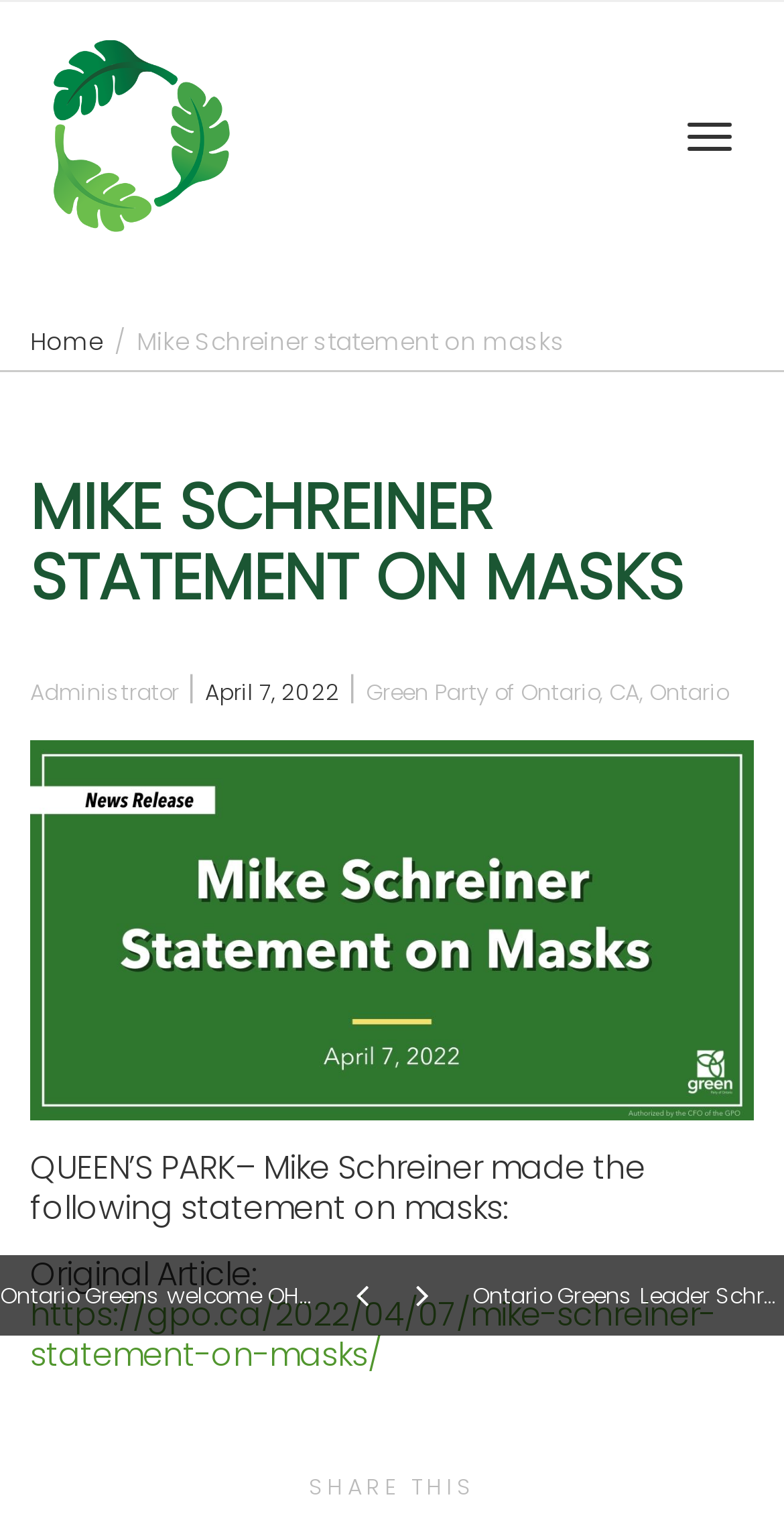Locate the bounding box coordinates of the element I should click to achieve the following instruction: "Toggle navigation".

[0.849, 0.067, 0.962, 0.112]